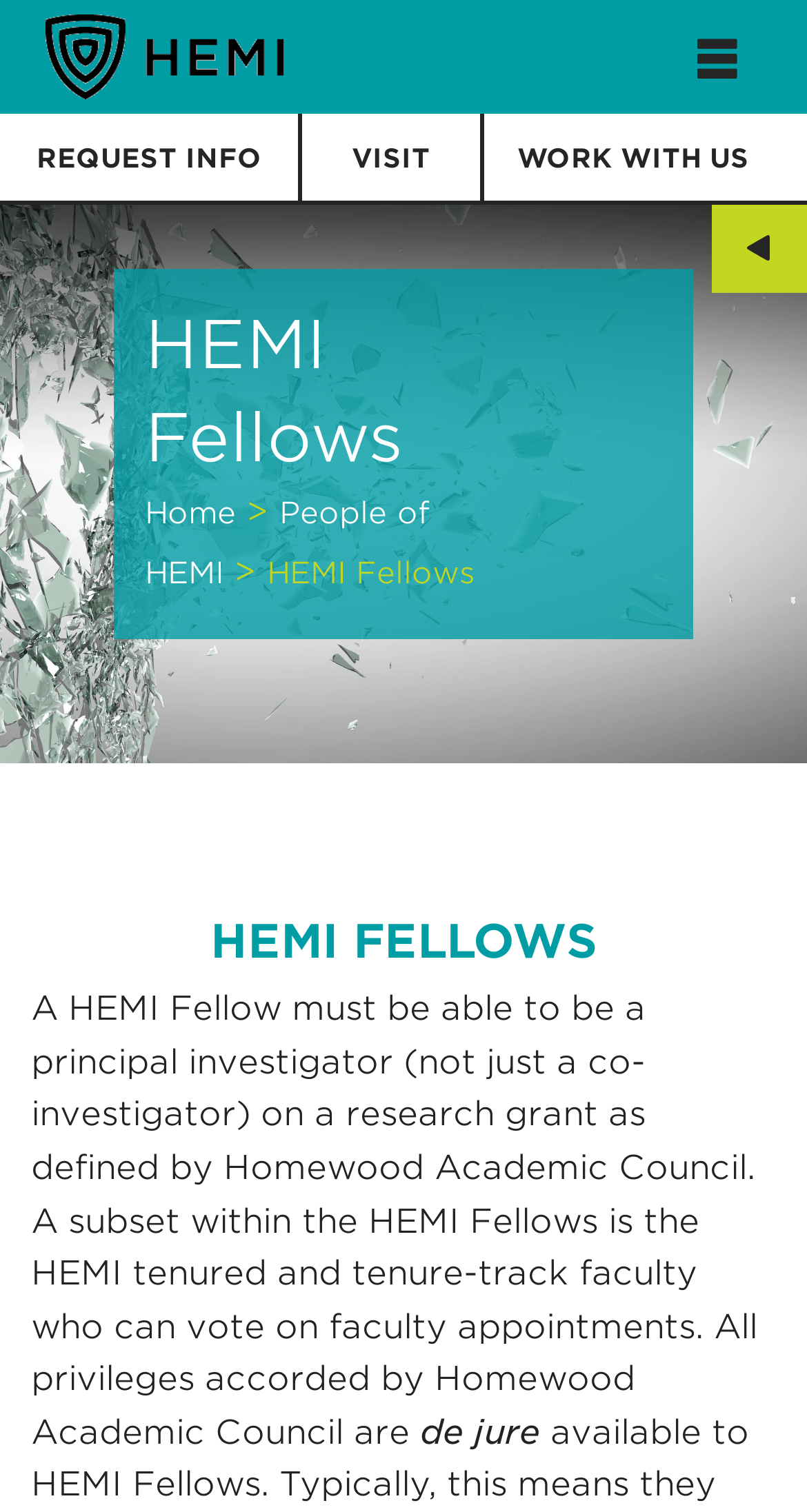Provide the bounding box coordinates of the HTML element this sentence describes: "Channel 4 gets it wrong".

None